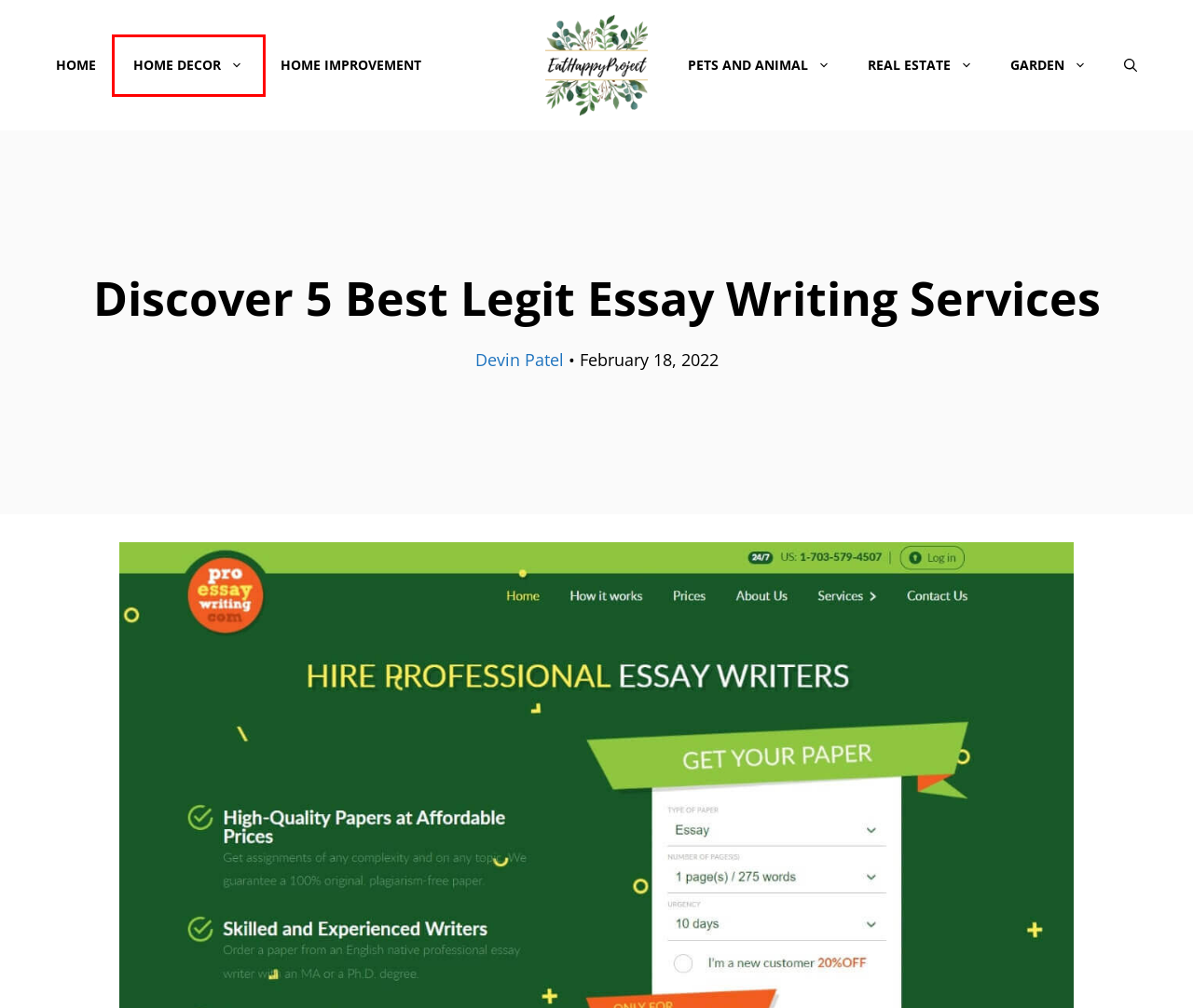A screenshot of a webpage is provided, featuring a red bounding box around a specific UI element. Identify the webpage description that most accurately reflects the new webpage after interacting with the selected element. Here are the candidates:
A. Garden - EatHappyProject
B. Pets and Animal - EatHappyProject
C. Home Decor - EatHappyProject
D. Considering New Doors and Windows? Here is What You Need to Know - EatHappyProject
E. Devin Patel - EatHappyProject
F. EatHappyProject - Go the green way
G. Patio - EatHappyProject
H. Real Estate - EatHappyProject

C